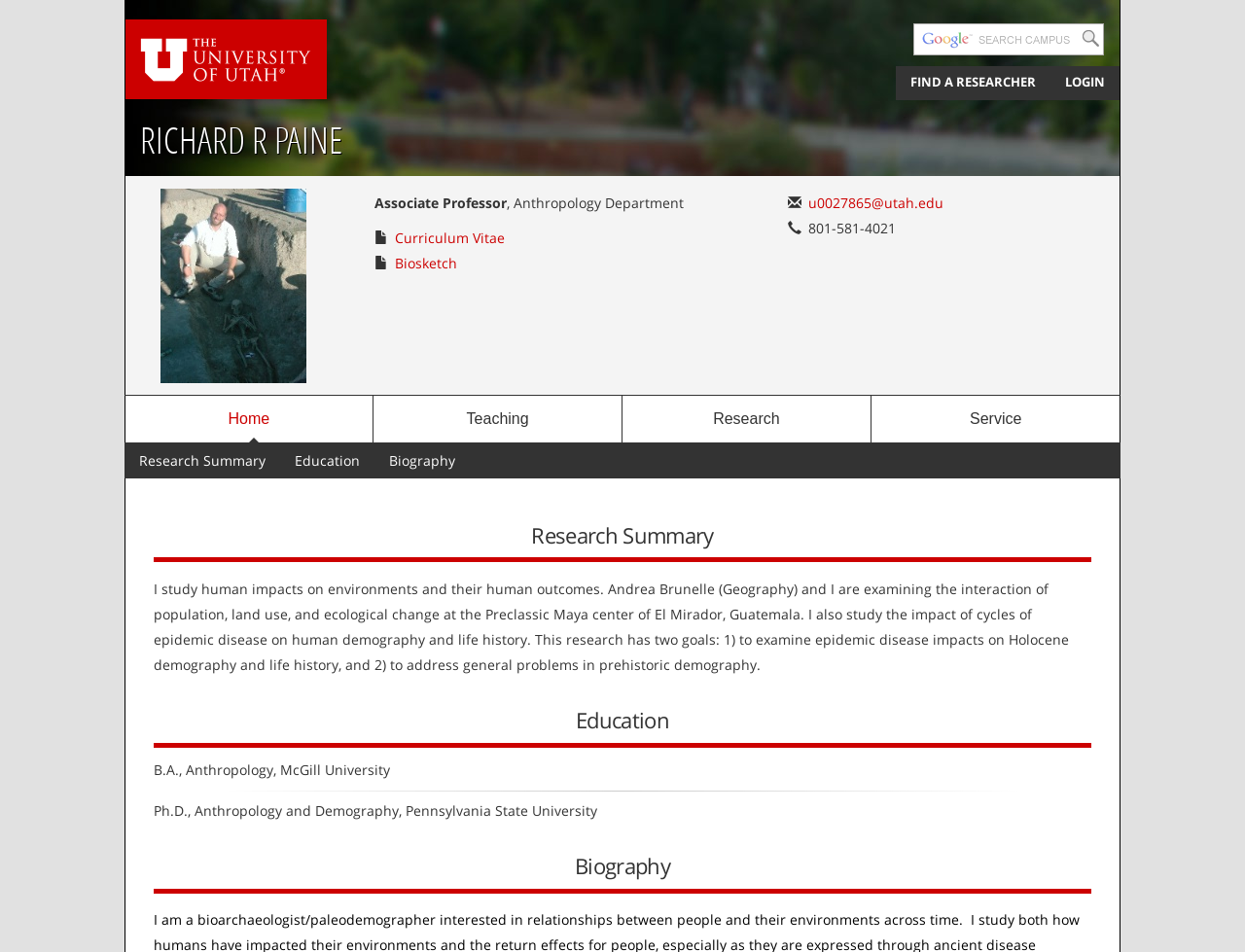What is the professor's name?
Kindly offer a comprehensive and detailed response to the question.

I found the professor's name by looking at the heading element with the text 'RICHARD R PAINE' which is located at the top of the webpage, indicating that it is the title of the faculty profile.